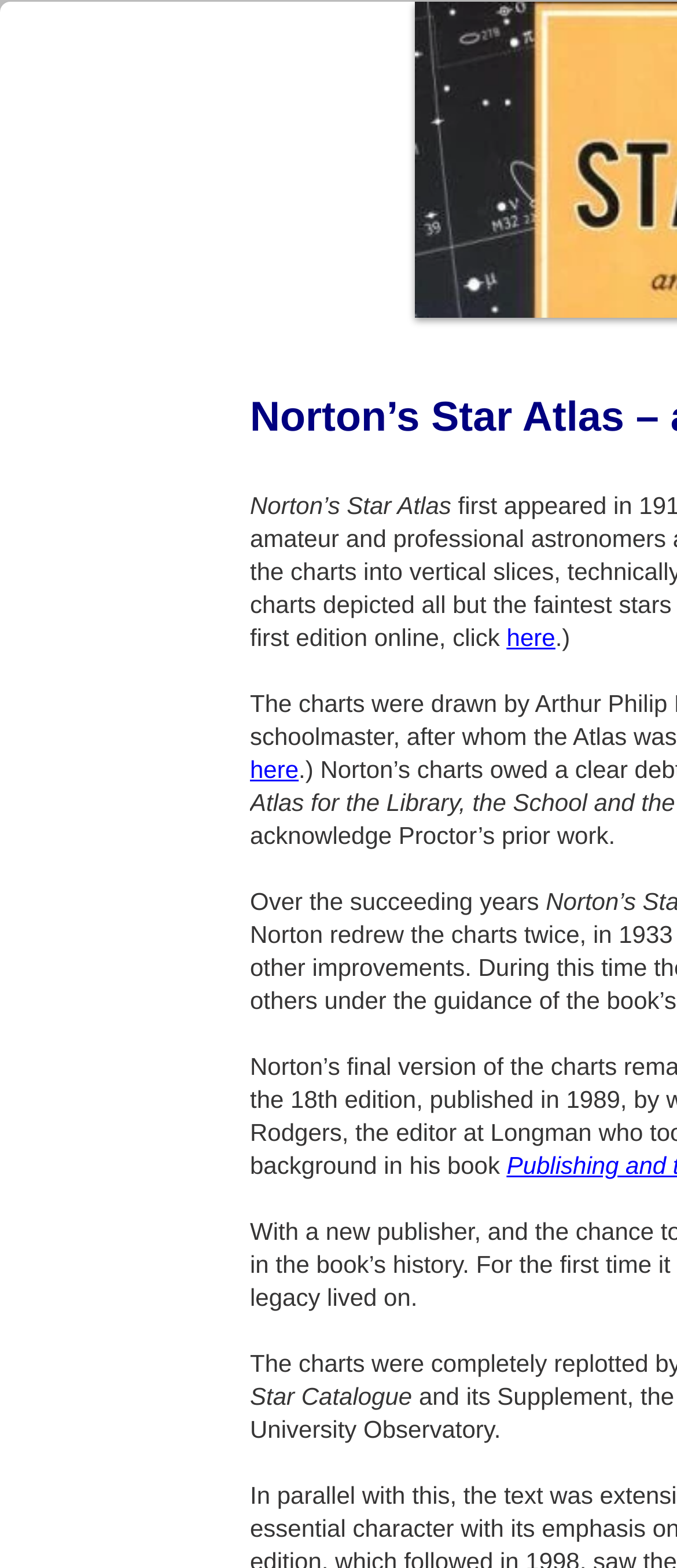Identify the bounding box coordinates for the UI element that matches this description: "here".

[0.369, 0.482, 0.441, 0.499]